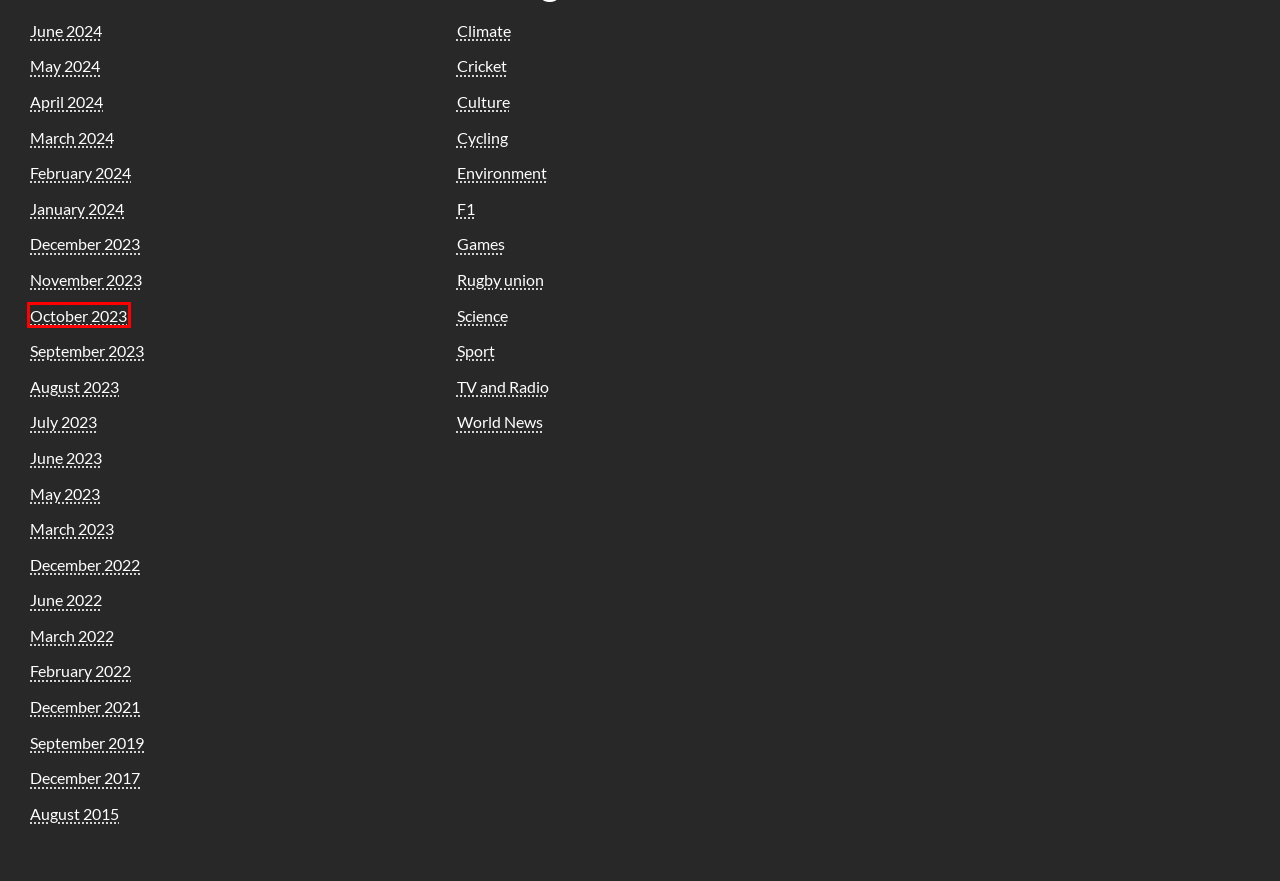You are provided with a screenshot of a webpage that includes a red rectangle bounding box. Please choose the most appropriate webpage description that matches the new webpage after clicking the element within the red bounding box. Here are the candidates:
A. December 2022 - DailyDispatchOnline
B. June 2023 - DailyDispatchOnline
C. TV and Radio Archives - DailyDispatchOnline
D. October 2023 - DailyDispatchOnline
E. February 2022 - DailyDispatchOnline
F. March 2023 - DailyDispatchOnline
G. August 2015 - DailyDispatchOnline
H. August 2023 - DailyDispatchOnline

D